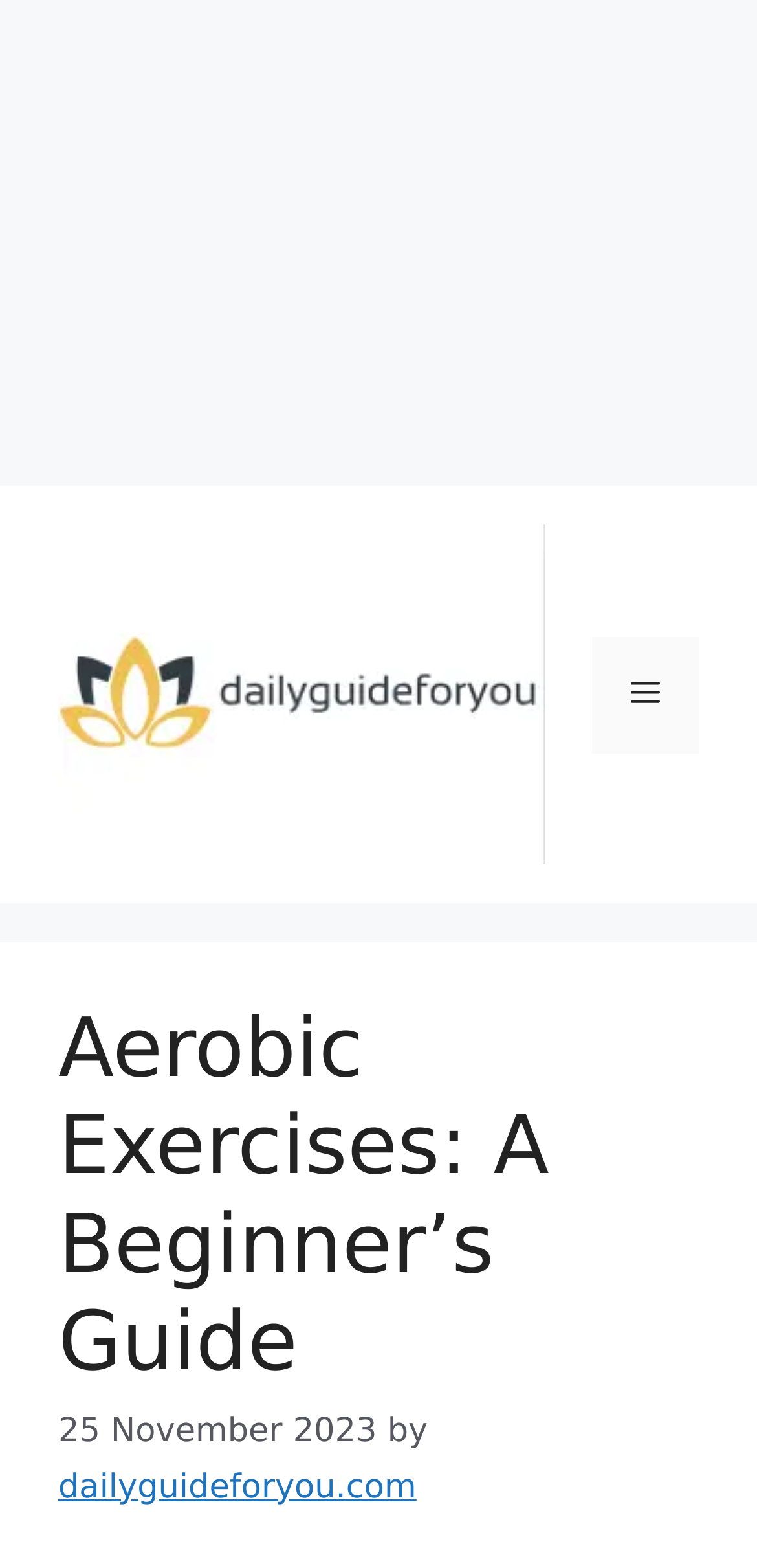Answer the following inquiry with a single word or phrase:
What is the position of the banner?

Top